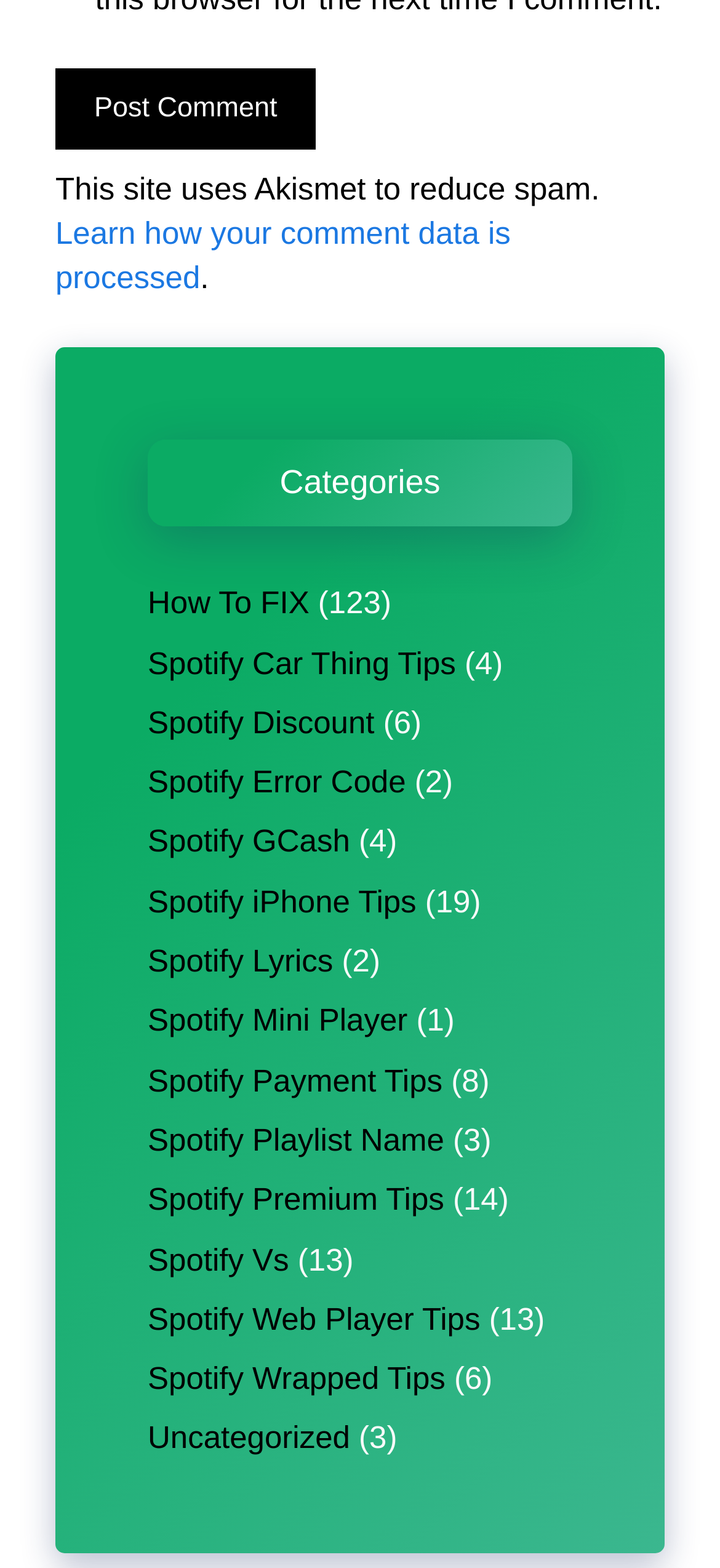Determine the bounding box coordinates of the area to click in order to meet this instruction: "Learn how your comment data is processed".

[0.077, 0.138, 0.709, 0.188]